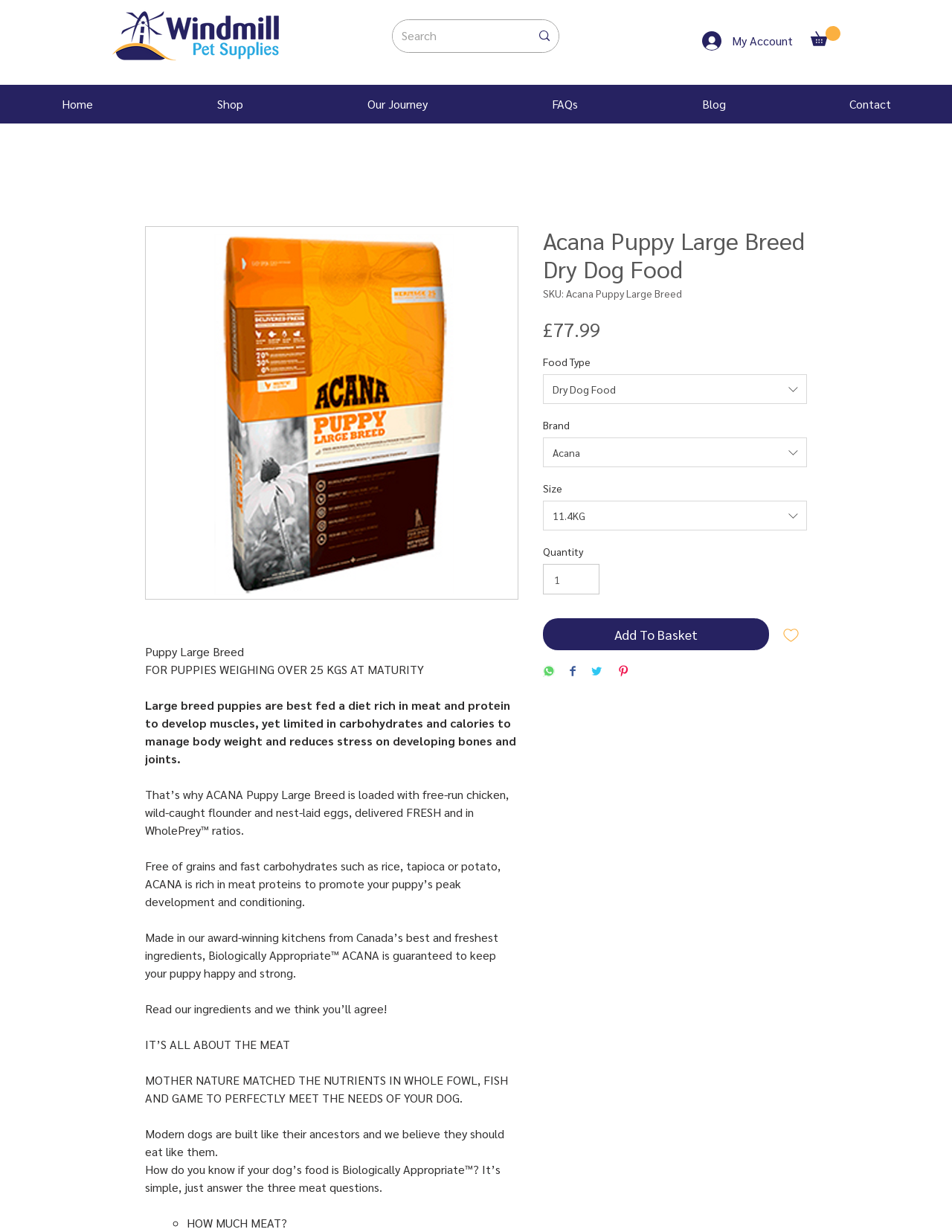Can you find the bounding box coordinates of the area I should click to execute the following instruction: "Visit Arizona State University Home"?

None